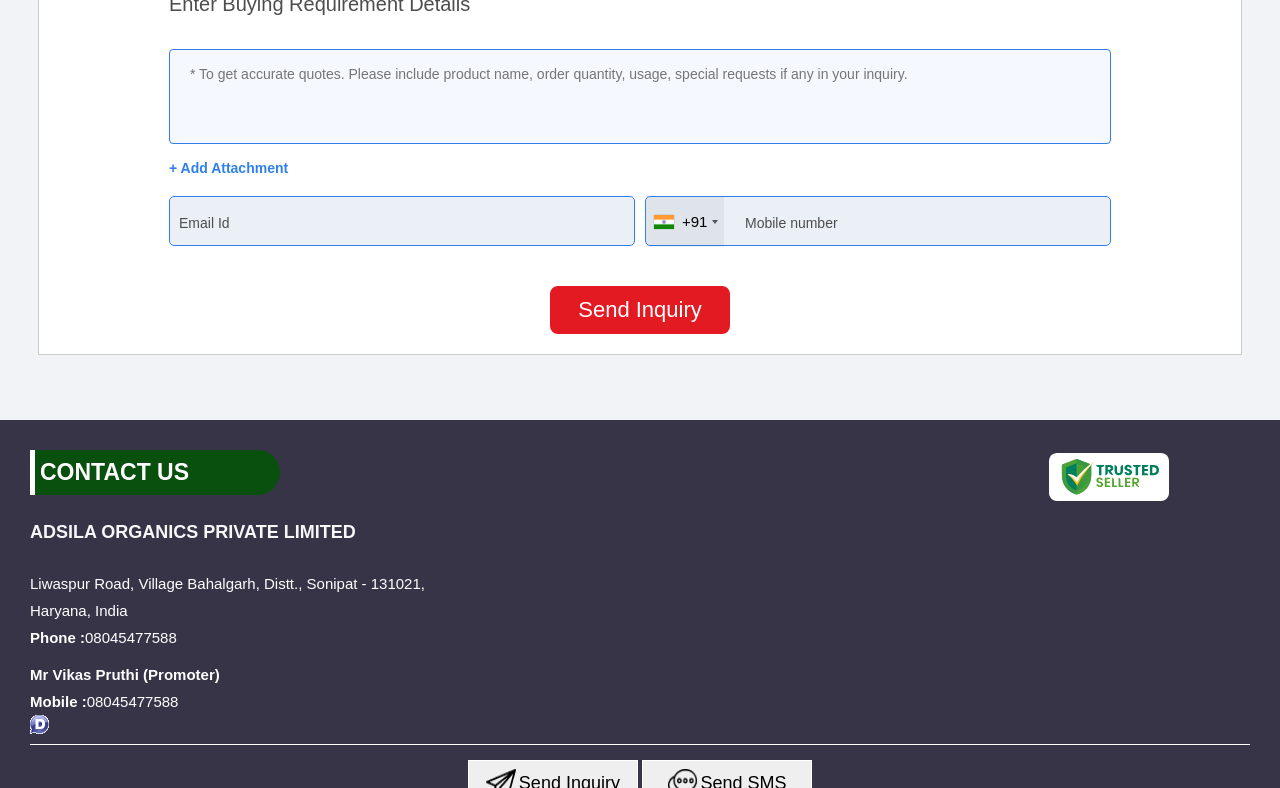Please provide a brief answer to the following inquiry using a single word or phrase:
What is the company name?

ADSILA ORGANICS PRIVATE LIMITED